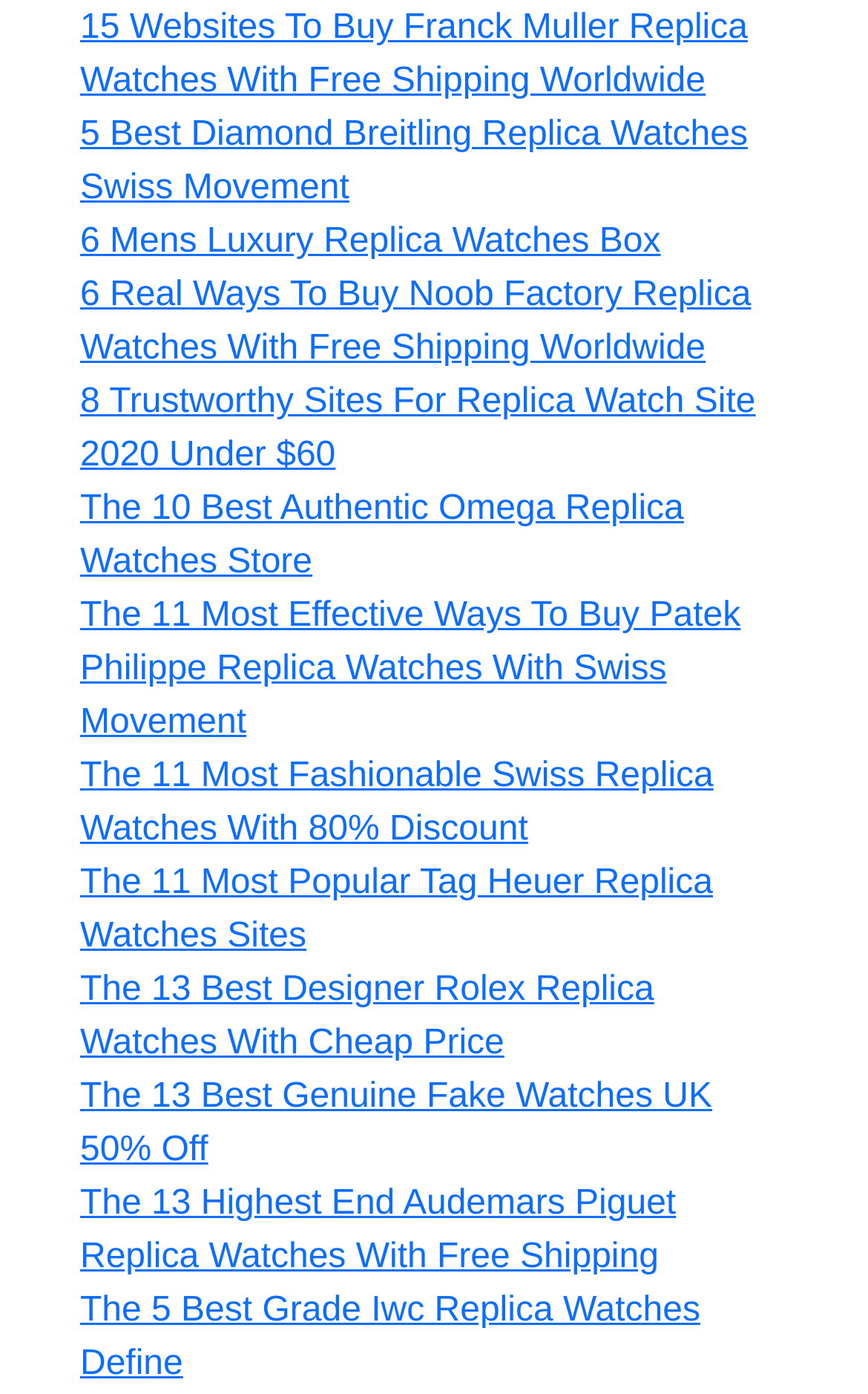How many links are provided on this webpage?
Can you offer a detailed and complete answer to this question?

By counting the number of links provided on the webpage, I can see that there are 13 links in total, each featuring a different type of replica watch or a guide on how to buy replica watches.